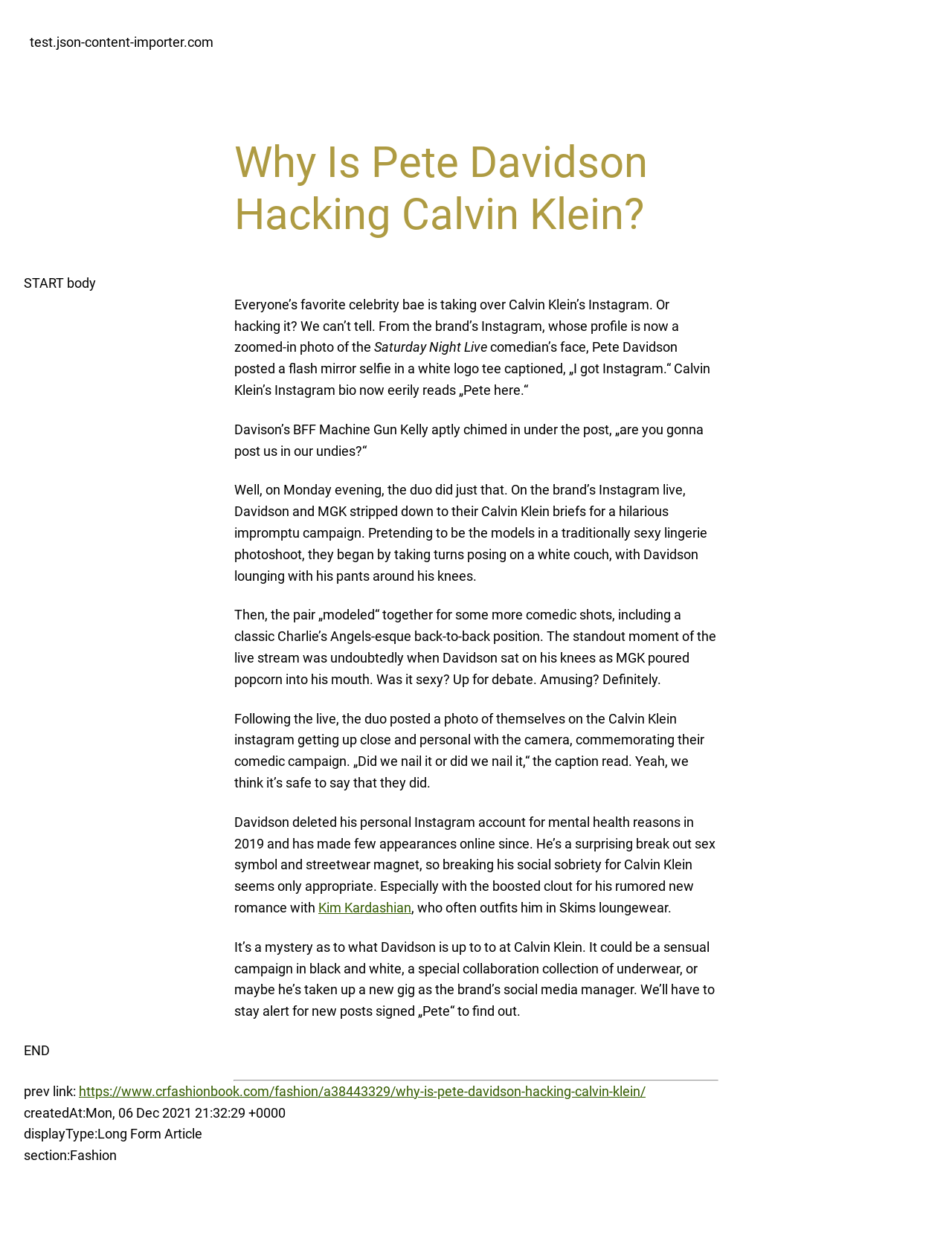Find the bounding box coordinates of the UI element according to this description: "Kim Kardashian".

[0.334, 0.718, 0.432, 0.731]